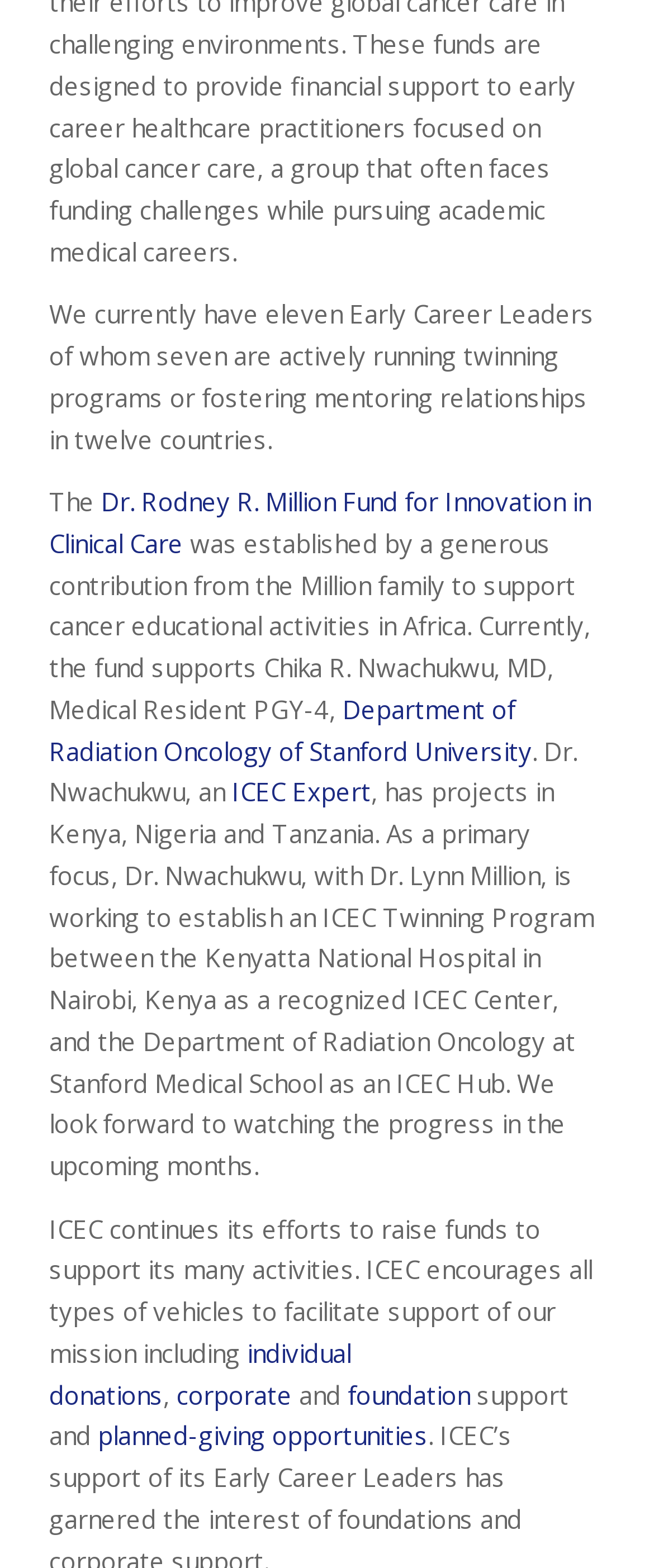Answer succinctly with a single word or phrase:
What is the name of the fund established by the Million family?

Dr. Rodney R. Million Fund for Innovation in Clinical Care